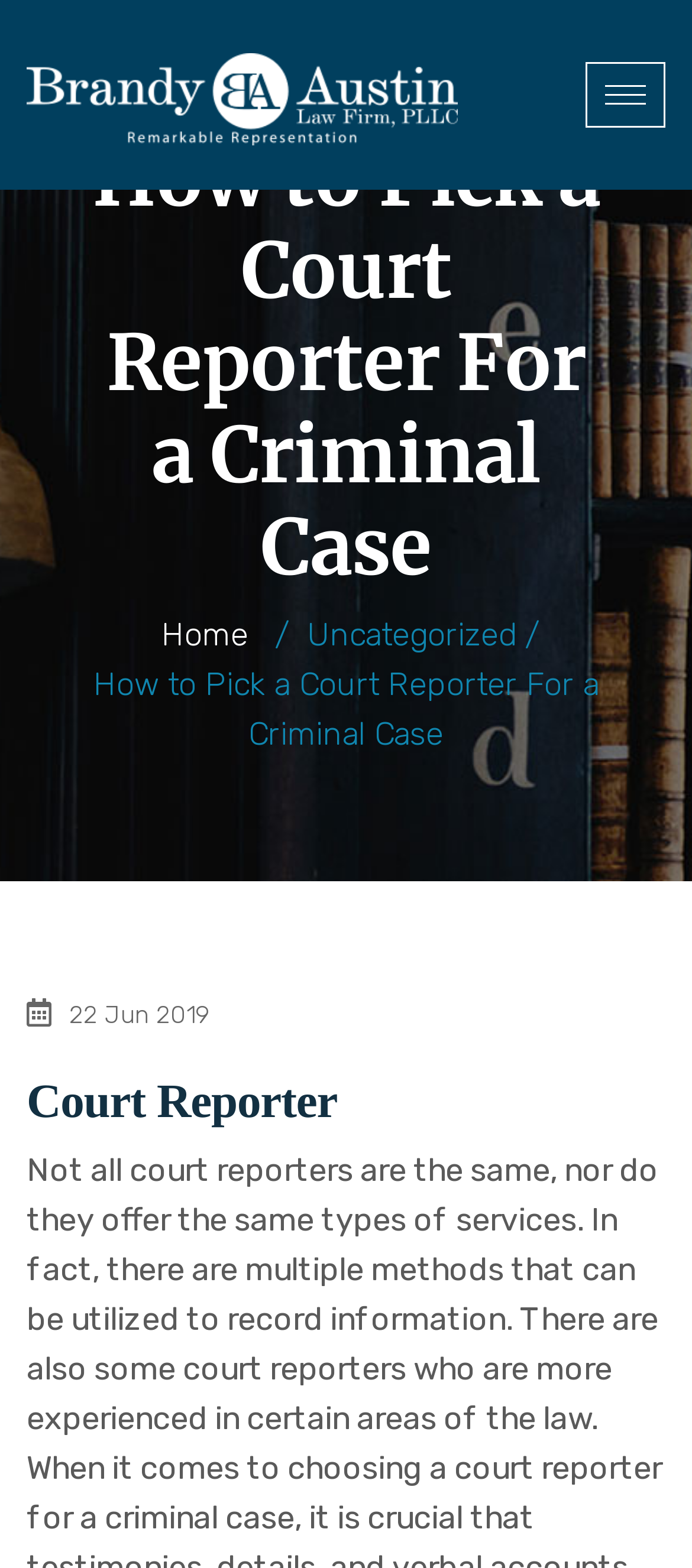Can you find the bounding box coordinates for the UI element given this description: "Home"? Provide the coordinates as four float numbers between 0 and 1: [left, top, right, bottom].

[0.233, 0.39, 0.359, 0.421]